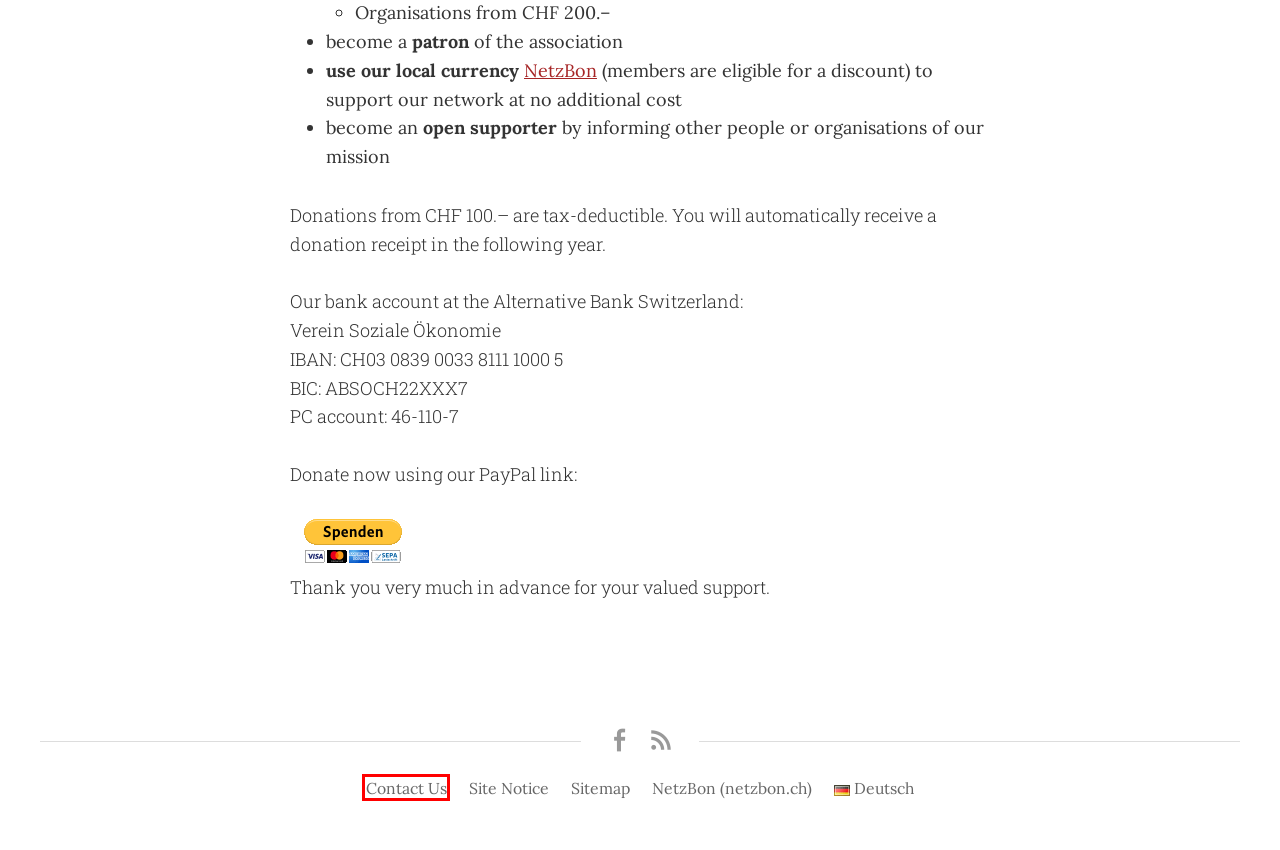Given a screenshot of a webpage with a red bounding box, please pick the webpage description that best fits the new webpage after clicking the element inside the bounding box. Here are the candidates:
A. Contact Us – Soziale Ökonomie
B. Media Review – Soziale Ökonomie
C. Mitgliedschaft & Spenden – Soziale Ökonomie
D. Sitemap – Soziale Ökonomie
E. Social Economy – Soziale Ökonomie
F. NETZBON - NetzBon
G. Site Notice – Soziale Ökonomie
H. Soziale Ökonomie

A